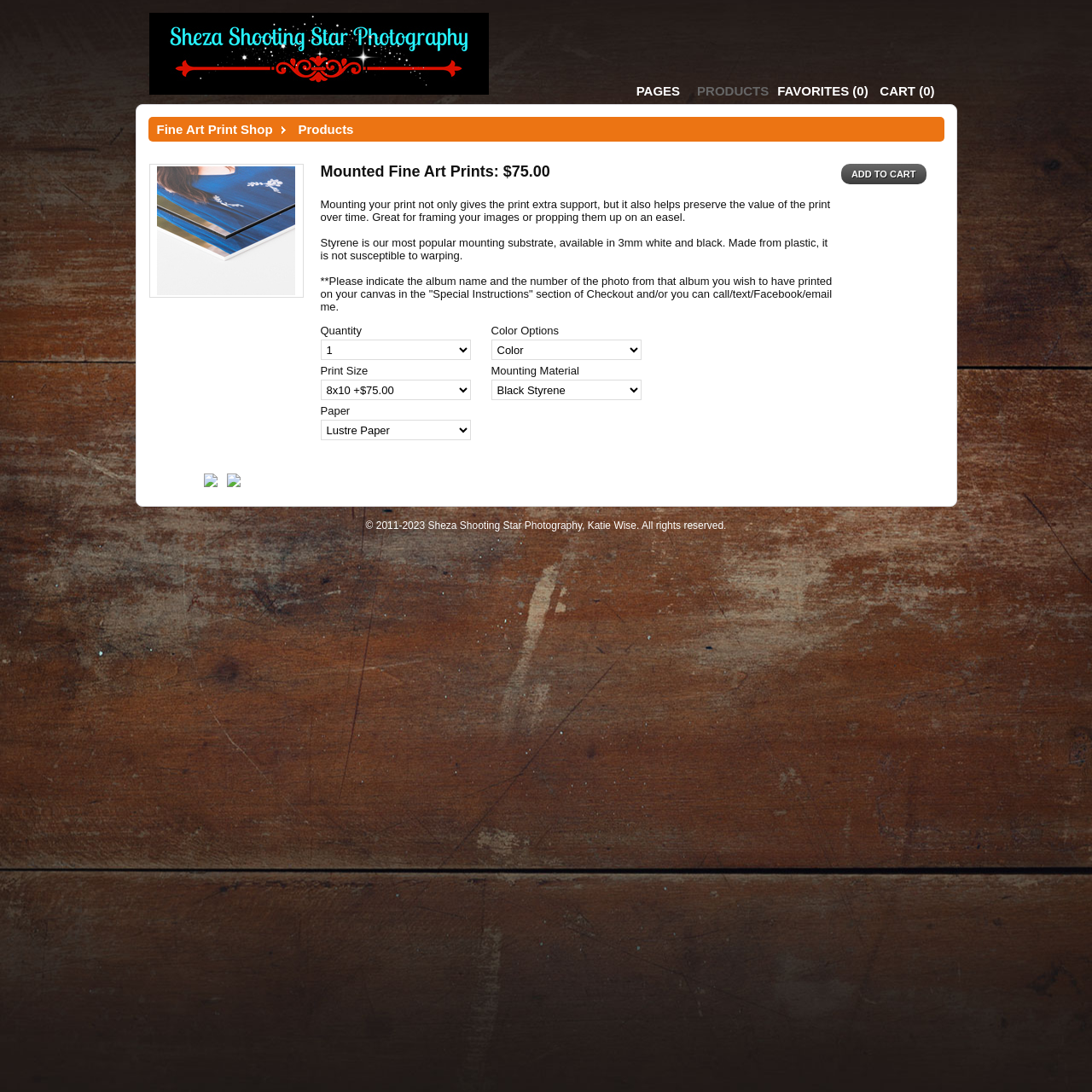Identify the bounding box coordinates for the element you need to click to achieve the following task: "Choose a 'Print Size' option from the combobox". The coordinates must be four float values ranging from 0 to 1, formatted as [left, top, right, bottom].

[0.293, 0.348, 0.431, 0.366]